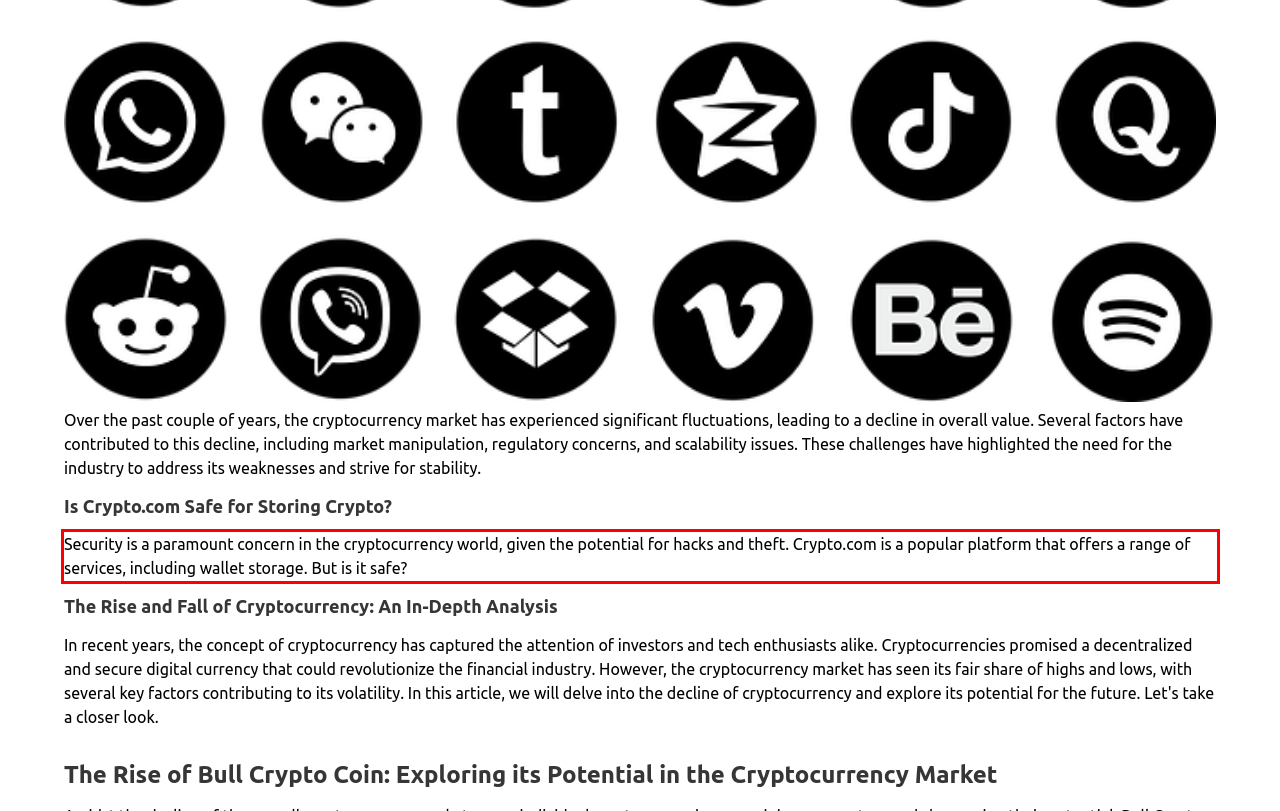Please examine the webpage screenshot containing a red bounding box and use OCR to recognize and output the text inside the red bounding box.

Security is a paramount concern in the cryptocurrency world, given the potential for hacks and theft. Crypto.com is a popular platform that offers a range of services, including wallet storage. But is it safe?